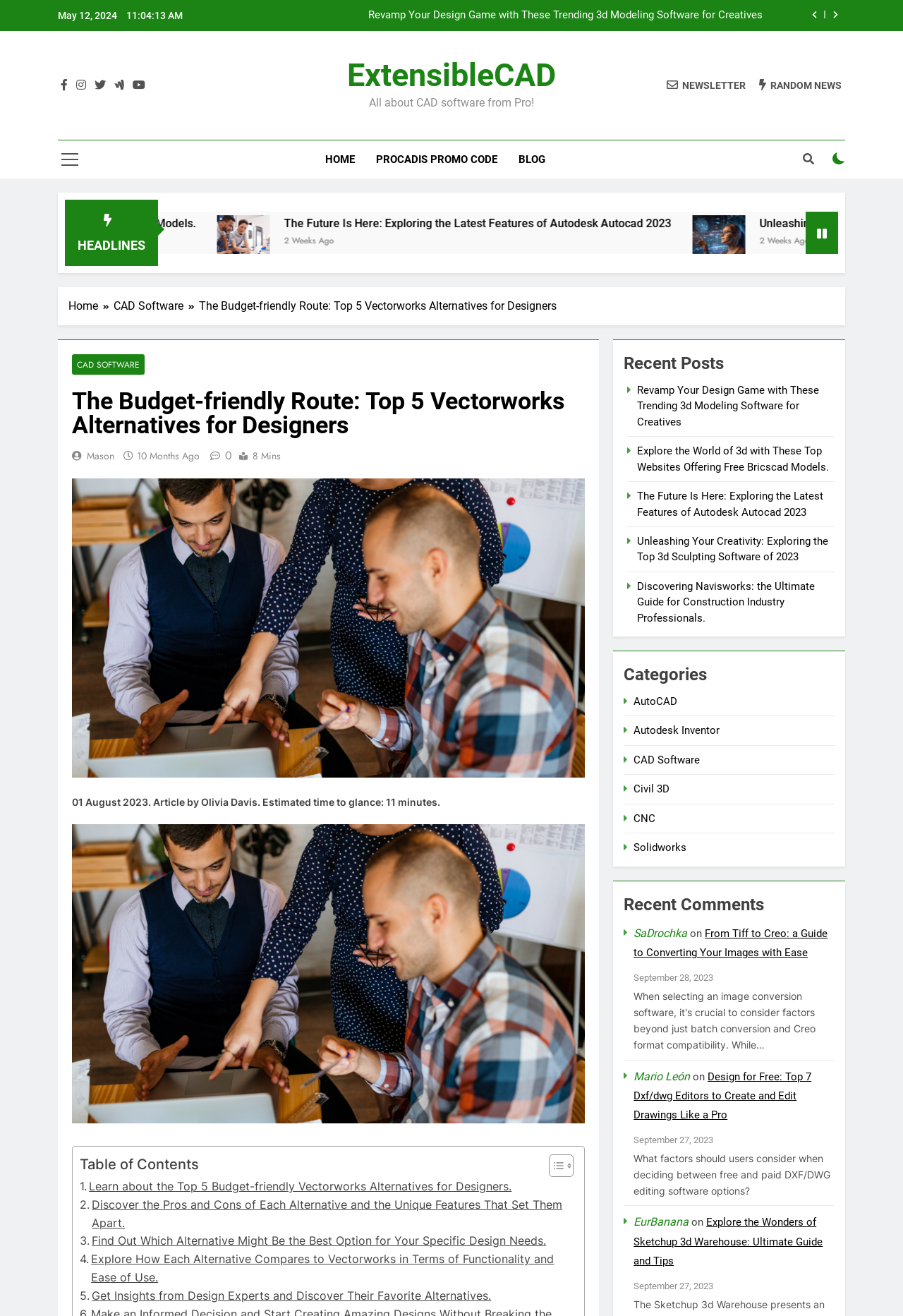Observe the image and answer the following question in detail: How many links are there in the 'Categories' section?

I counted the number of links under the 'Categories' heading, which are 'AutoCAD', 'Autodesk Inventor', 'CAD Software', 'Civil 3D', 'CNC', and 'Solidworks'.